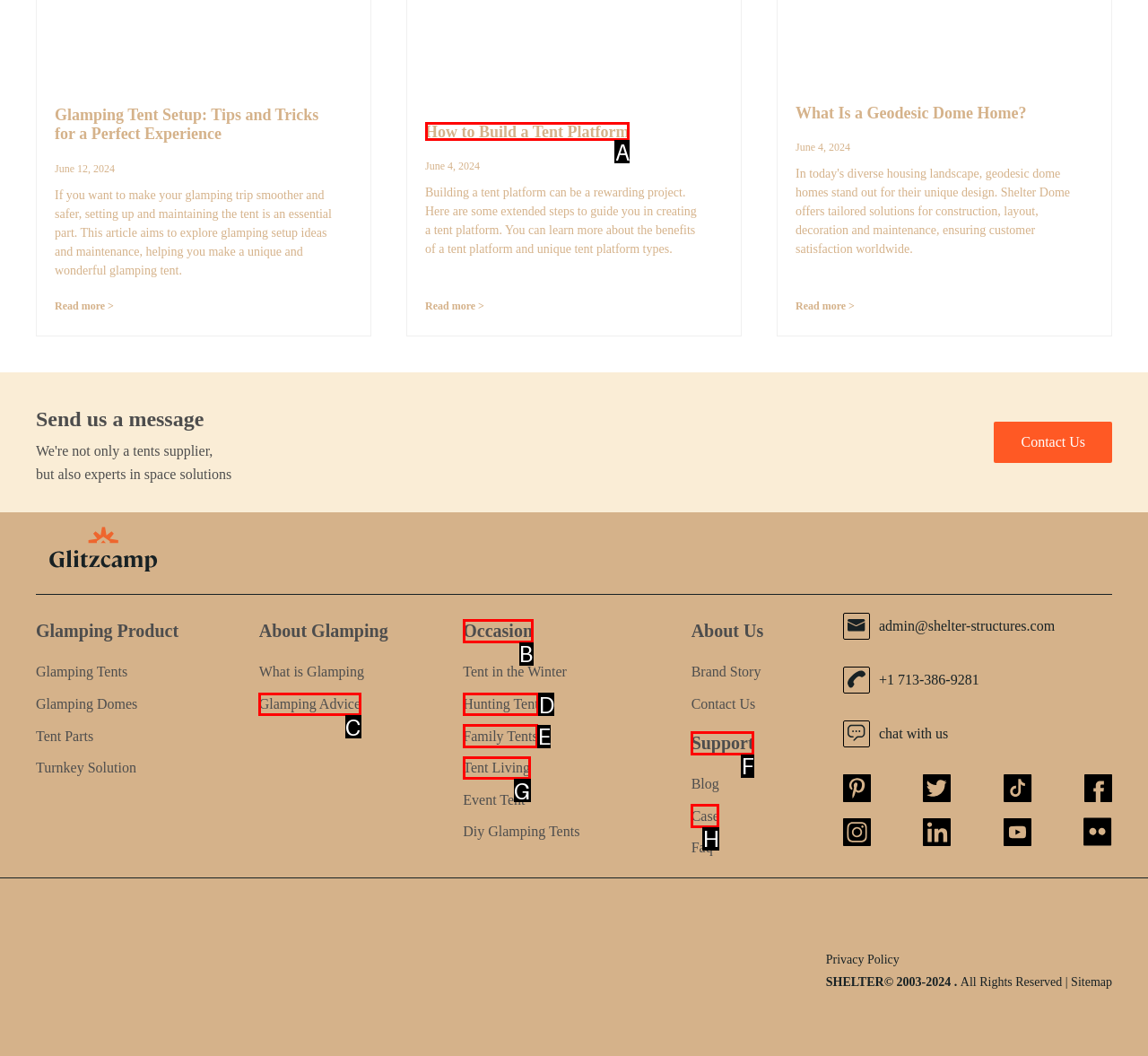Point out the HTML element that matches the following description: Support
Answer with the letter from the provided choices.

F